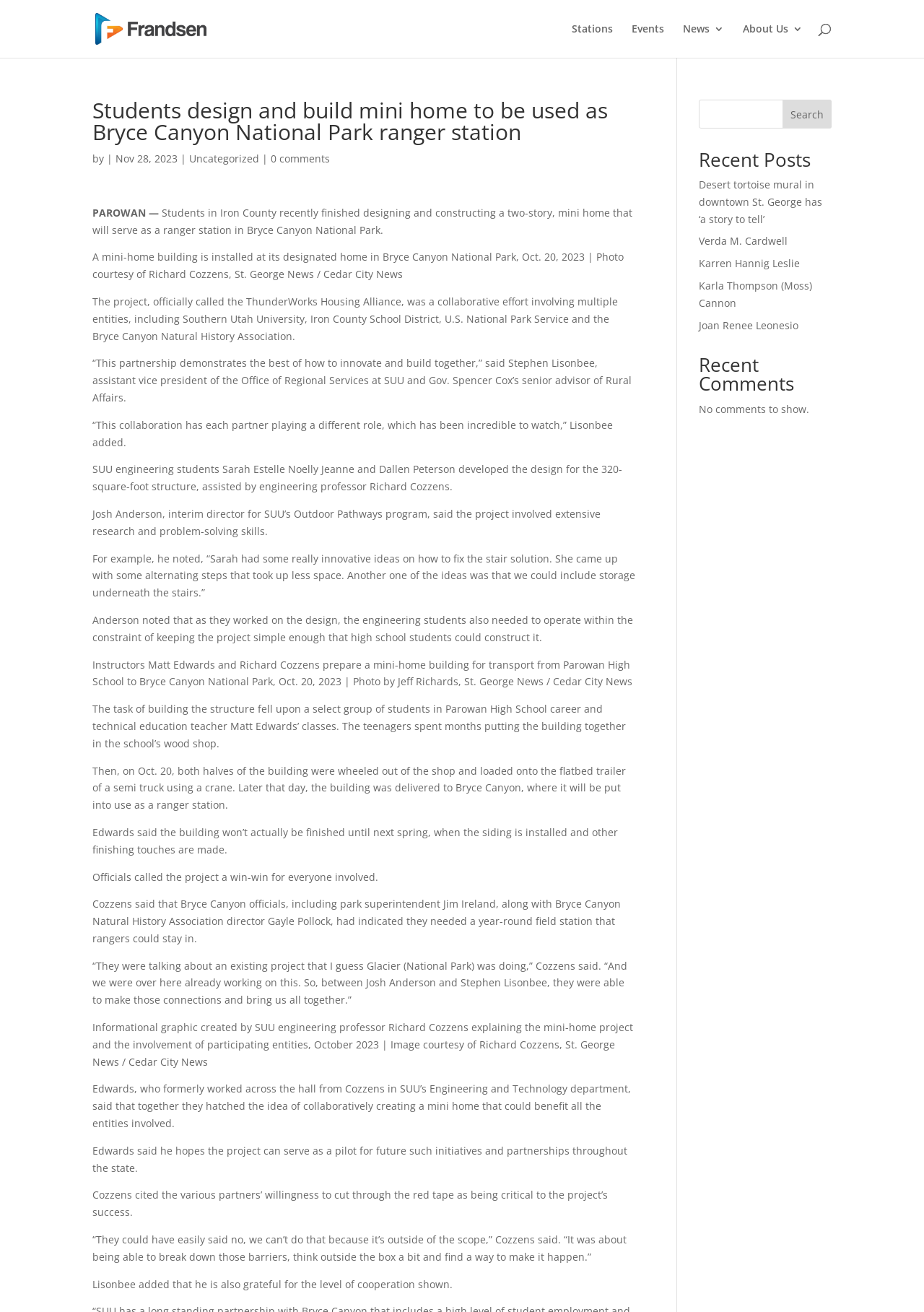Kindly respond to the following question with a single word or a brief phrase: 
What is the name of the program that Josh Anderson is the interim director of?

Outdoor Pathways